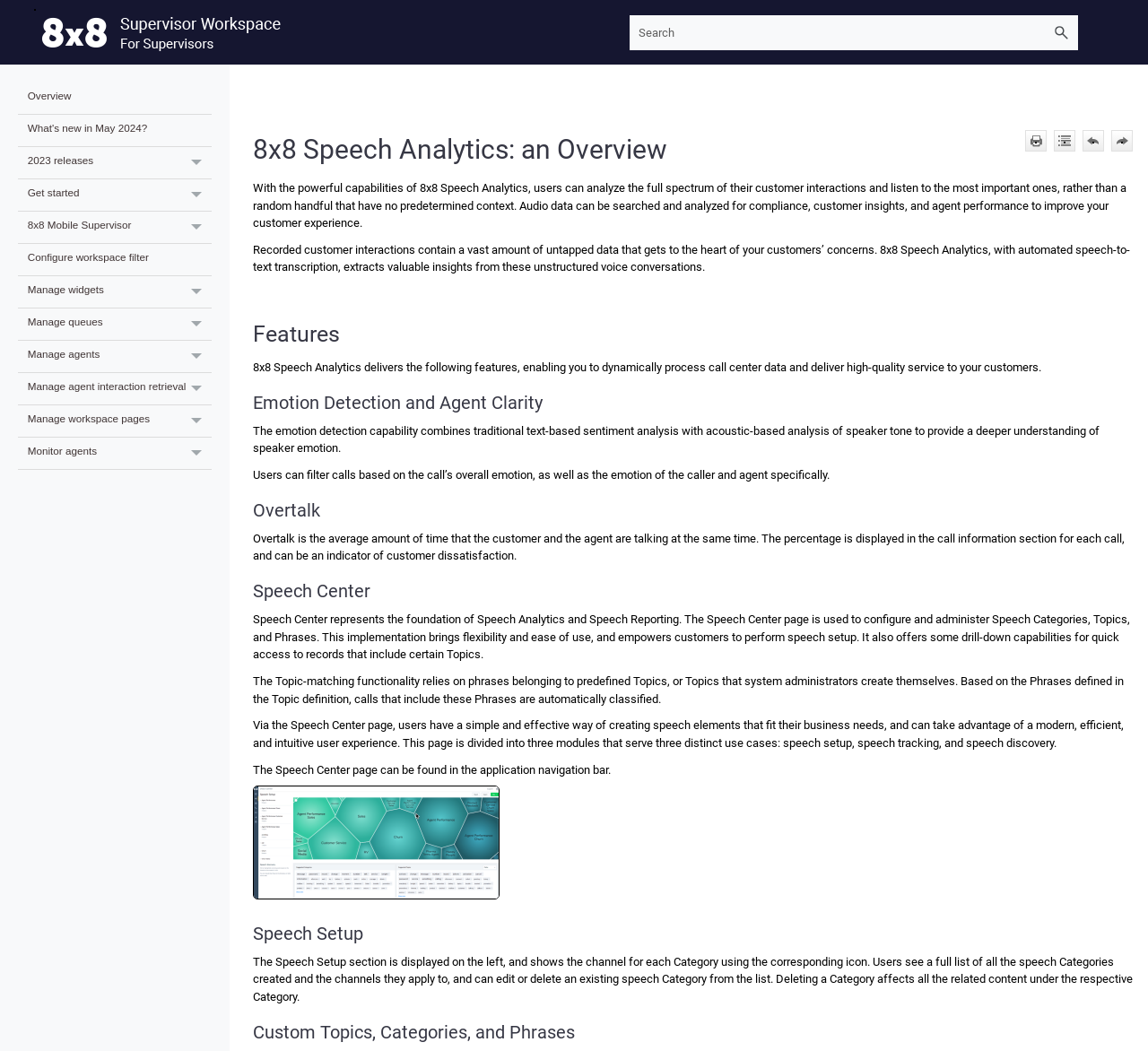Summarize the contents and layout of the webpage in detail.

The webpage is an overview of 8x8 Speech Analytics, a powerful tool for extracting valuable insights from customer interactions. At the top, there is a logo and a search bar, allowing users to search for specific content. Below the search bar, there are several links to different sections, including "Overview", "What's new in May 2024?", and "Get started". 

On the left side of the page, there is a navigation menu with links to various features, such as "Configure workspace filter", "Manage widgets", "Manage queues", and "Monitor agents". Each of these links has a corresponding button that can be expanded or collapsed.

The main content of the page is divided into several sections. The first section provides an introduction to 8x8 Speech Analytics, explaining how it can analyze customer interactions and provide valuable insights. The second section highlights the features of the tool, including emotion detection, overtalk analysis, and speech center.

The speech center section is further divided into subsections, including emotion detection and agent clarity, overtalk, and speech center. Each of these subsections provides detailed information about the respective feature, including how it works and its benefits.

There are also several images and buttons scattered throughout the page, including a print button, an expand all button, and navigation buttons. At the bottom of the page, there is a section on custom topics, categories, and phrases, which allows users to create and manage their own speech elements.